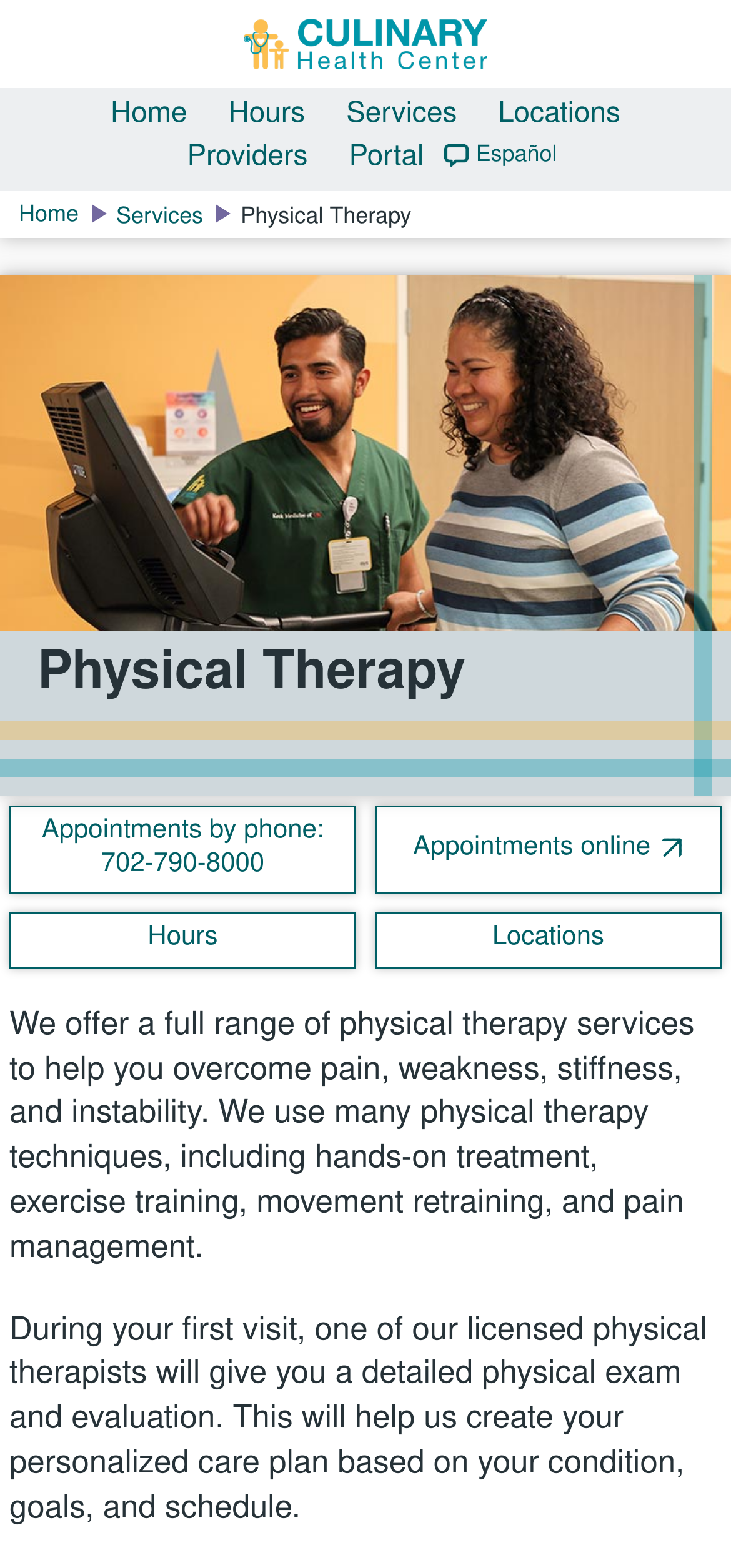Find the bounding box coordinates of the element you need to click on to perform this action: 'View services'. The coordinates should be represented by four float values between 0 and 1, in the format [left, top, right, bottom].

[0.445, 0.062, 0.653, 0.088]